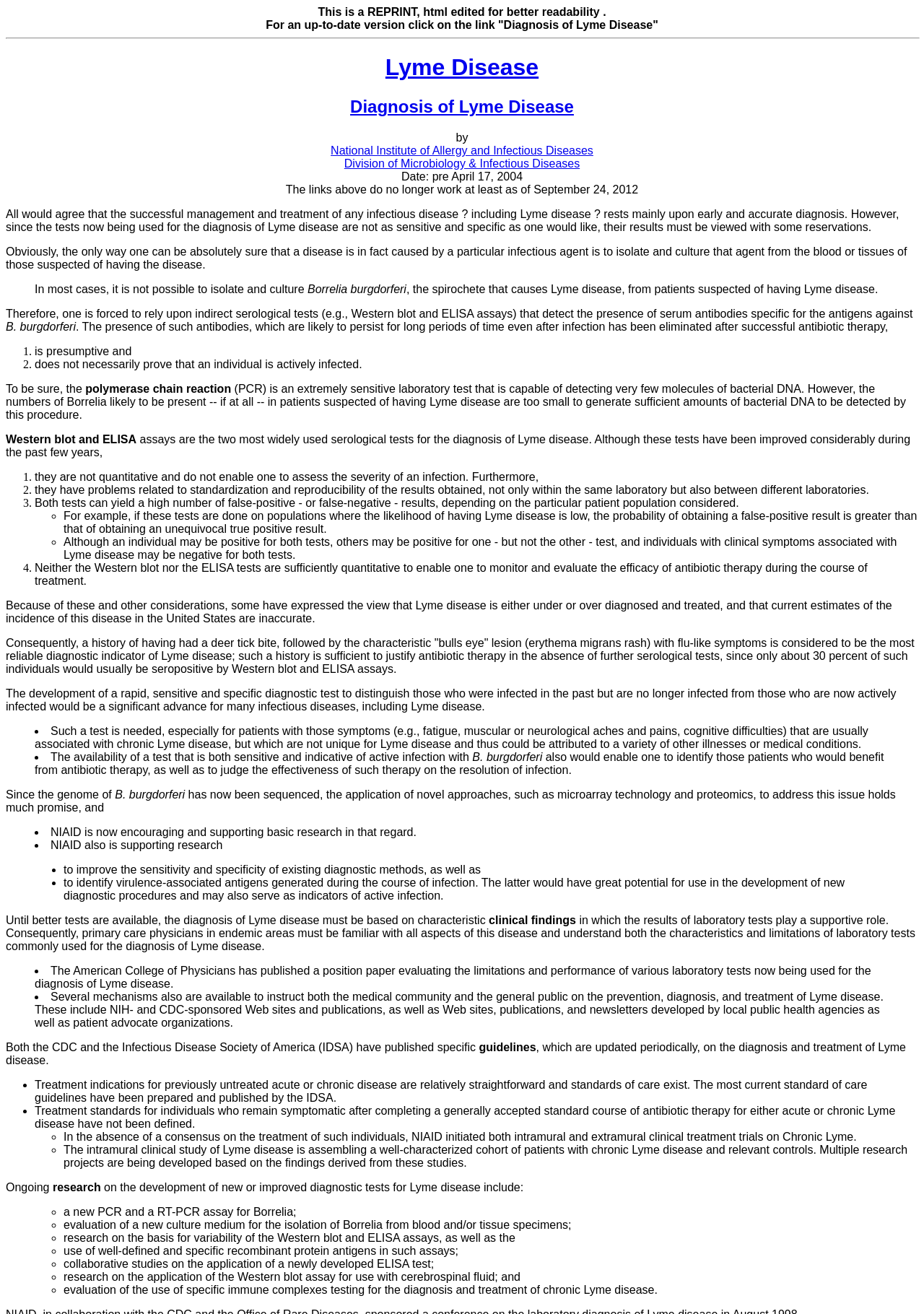What is the purpose of the Western blot and ELISA tests?
Please give a detailed and elaborate answer to the question.

The Western blot and ELISA tests are mentioned as serological tests used for the diagnosis of Lyme disease, indicating that their purpose is to diagnose the disease.